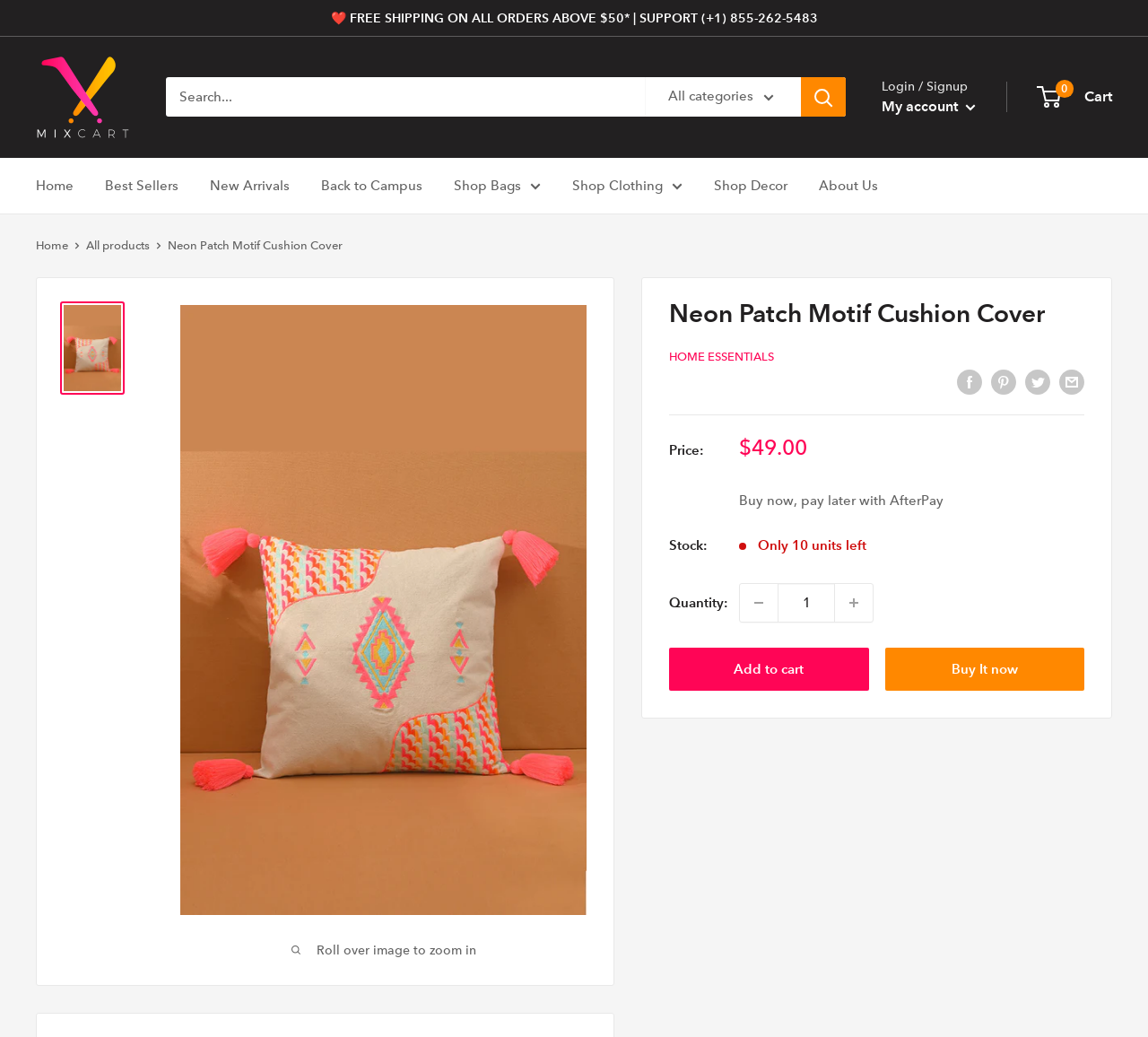Identify the bounding box coordinates of the region that should be clicked to execute the following instruction: "Search for products".

[0.145, 0.075, 0.737, 0.113]